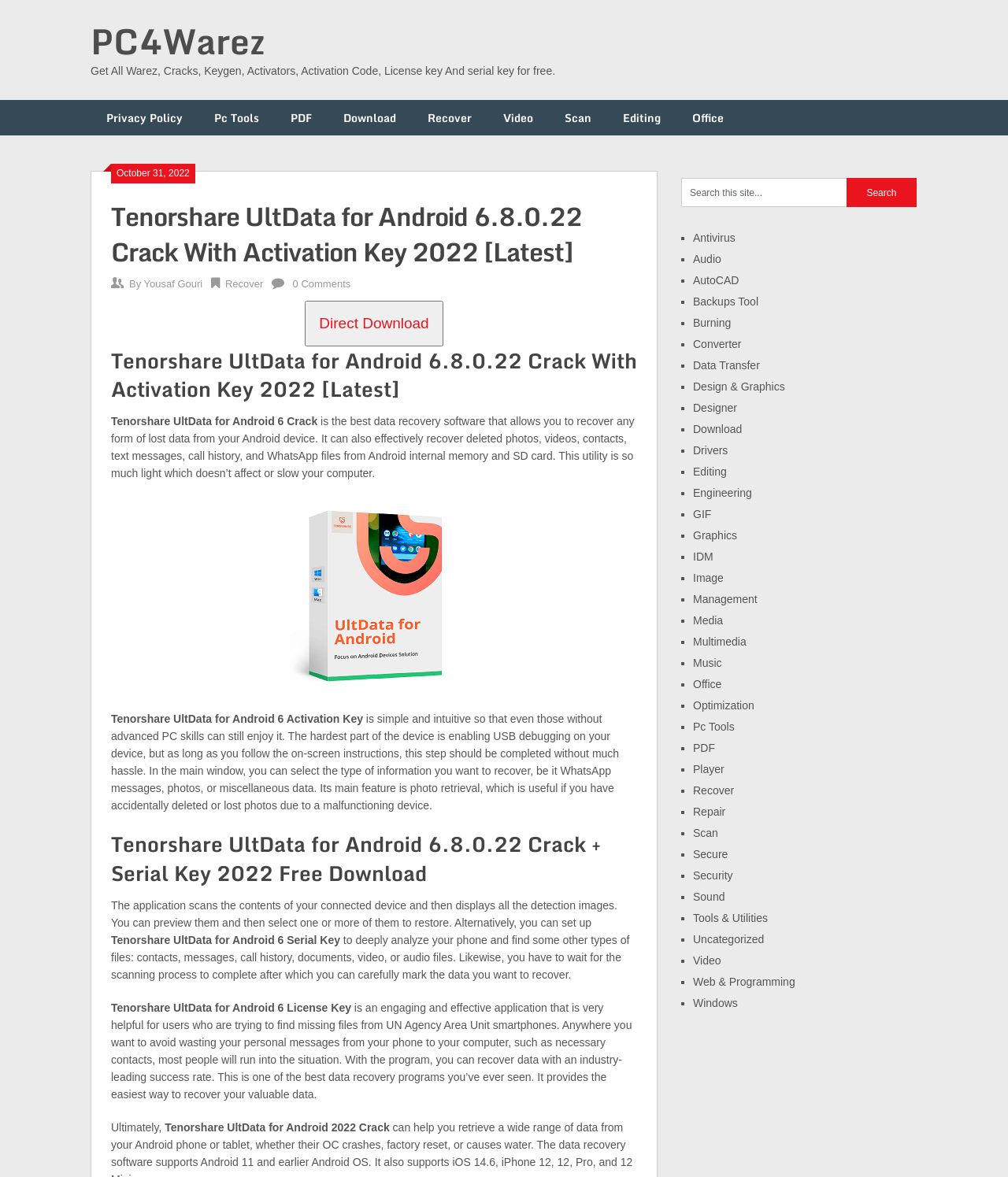Create a detailed summary of all the visual and textual information on the webpage.

This webpage is about Tenorshare UltData for Android, a data recovery software. At the top, there is a heading "PC4Warez" followed by a link to the same. Below it, there is a static text describing the website as a platform to get various warez, cracks, keygen, activators, activation codes, license keys, and serial keys for free.

On the top-right side, there are several links to different sections of the website, including "Privacy Policy", "Pc Tools", "PDF", "Download", "Recover", "Video", "Scan", "Editing", and "Office".

Below the links, there is a heading "Tenorshare UltData for Android 6.8.0.22 Crack With Activation Key 2022 [Latest]" followed by a static text describing the software as a data recovery tool that can recover deleted photos, videos, contacts, text messages, call history, and WhatsApp files from Android internal memory and SD card.

On the right side, there is a button "Direct Download" and a link to download the software directly. Below it, there is an image of the software, followed by several paragraphs of text describing its features and benefits.

The webpage also has a search bar on the bottom-right side, where users can search for specific keywords or phrases. Below the search bar, there is a list of categories, including "Antivirus", "Audio", "AutoCAD", "Backups Tool", and many others, each with a link to a related webpage.

Overall, the webpage is dedicated to promoting and providing information about Tenorshare UltData for Android, a data recovery software, and offering a direct download link to the software.